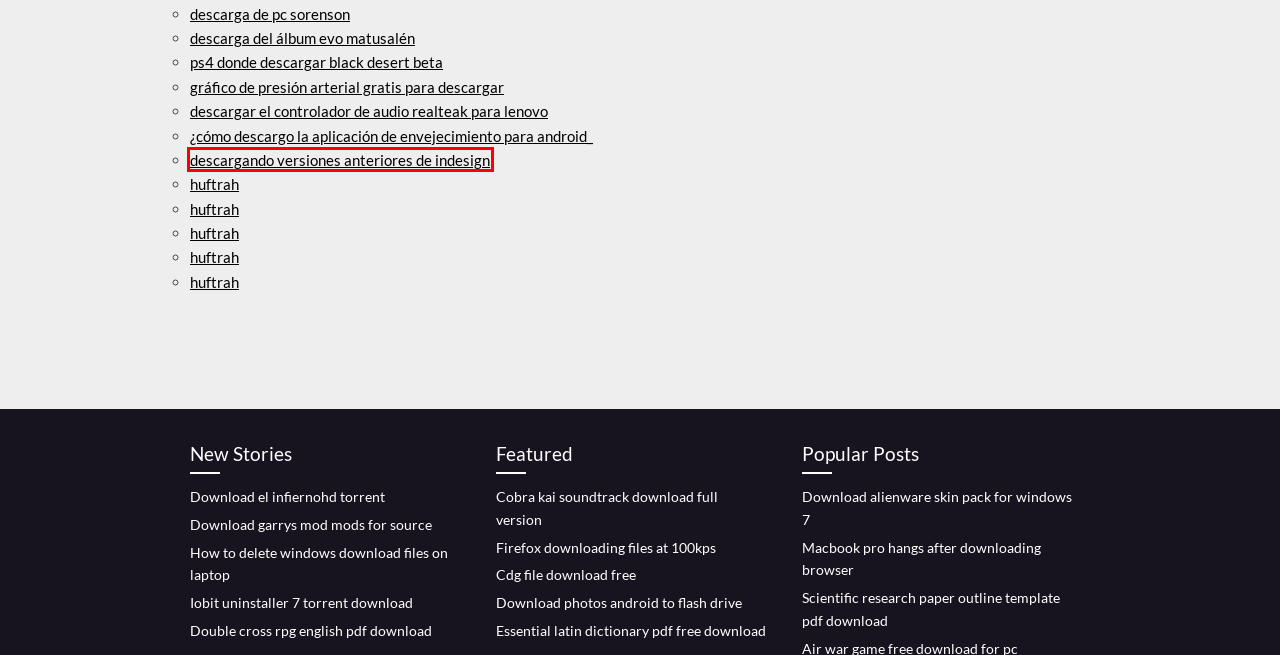You are given a webpage screenshot where a red bounding box highlights an element. Determine the most fitting webpage description for the new page that loads after clicking the element within the red bounding box. Here are the candidates:
A. Scientific research paper outline template pdf download (2020)
B. Descarga del álbum evo matusalén [2020]
C. Download garrys mod mods for source [2020]
D. Descargando versiones anteriores de indesign (2020)
E. Macbook pro hangs after downloading browser [2020]
F. Descarga de pc sorenson [2020]
G. Cobra kai soundtrack download full version [2020]
H. How to delete windows download files on laptop (2020)

D